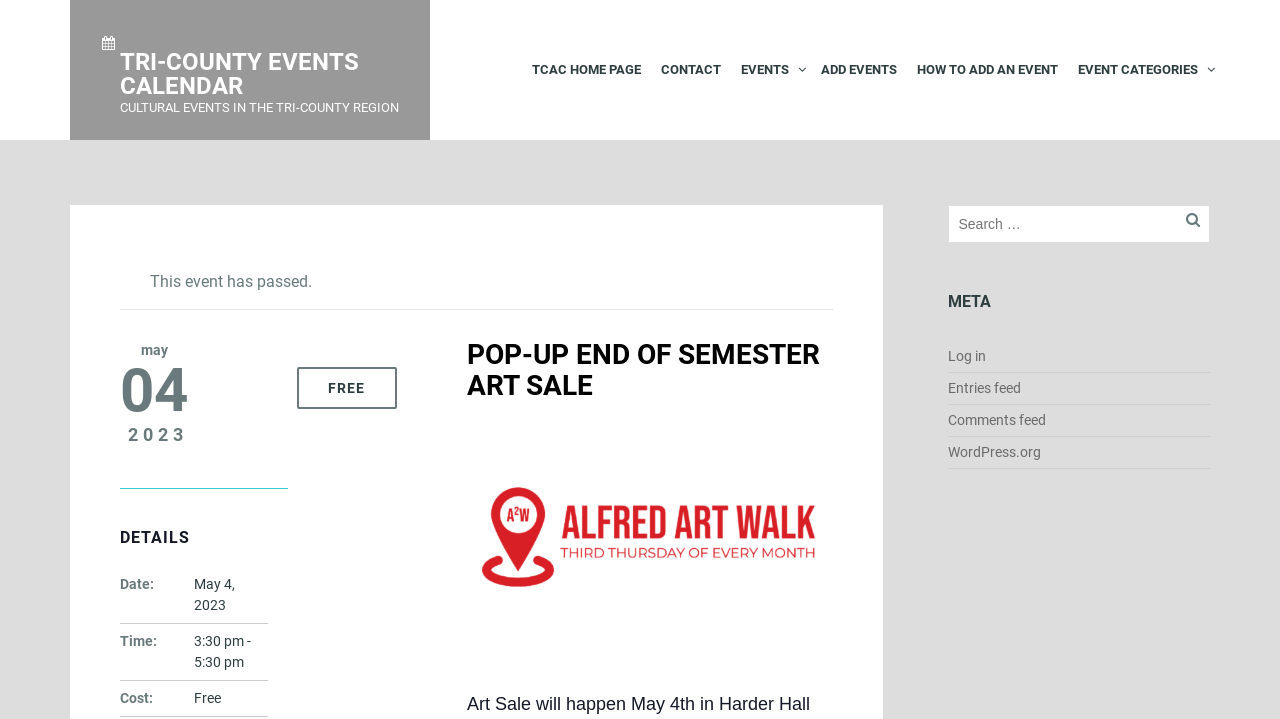What is the name of the events calendar?
Please look at the screenshot and answer using one word or phrase.

Tri-County Events Calendar